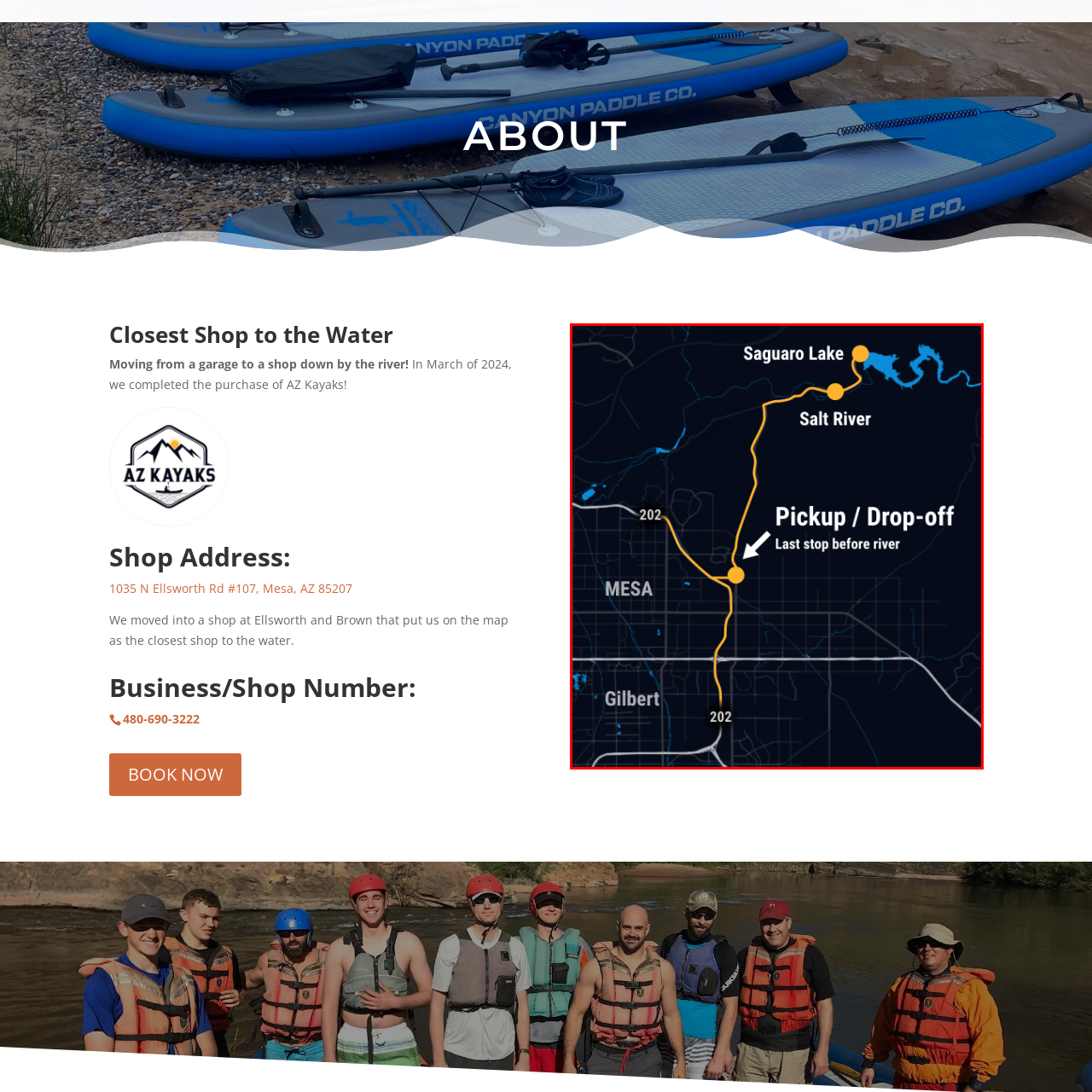Focus on the image outlined in red and offer a detailed answer to the question below, relying on the visual elements in the image:
What is the main highway connecting Mesa to the surrounding natural attractions?

The caption states that the map shows the main highway (202) that connects the town of Mesa to the surrounding natural attractions, making it a crucial route for visitors looking to enjoy water adventures.